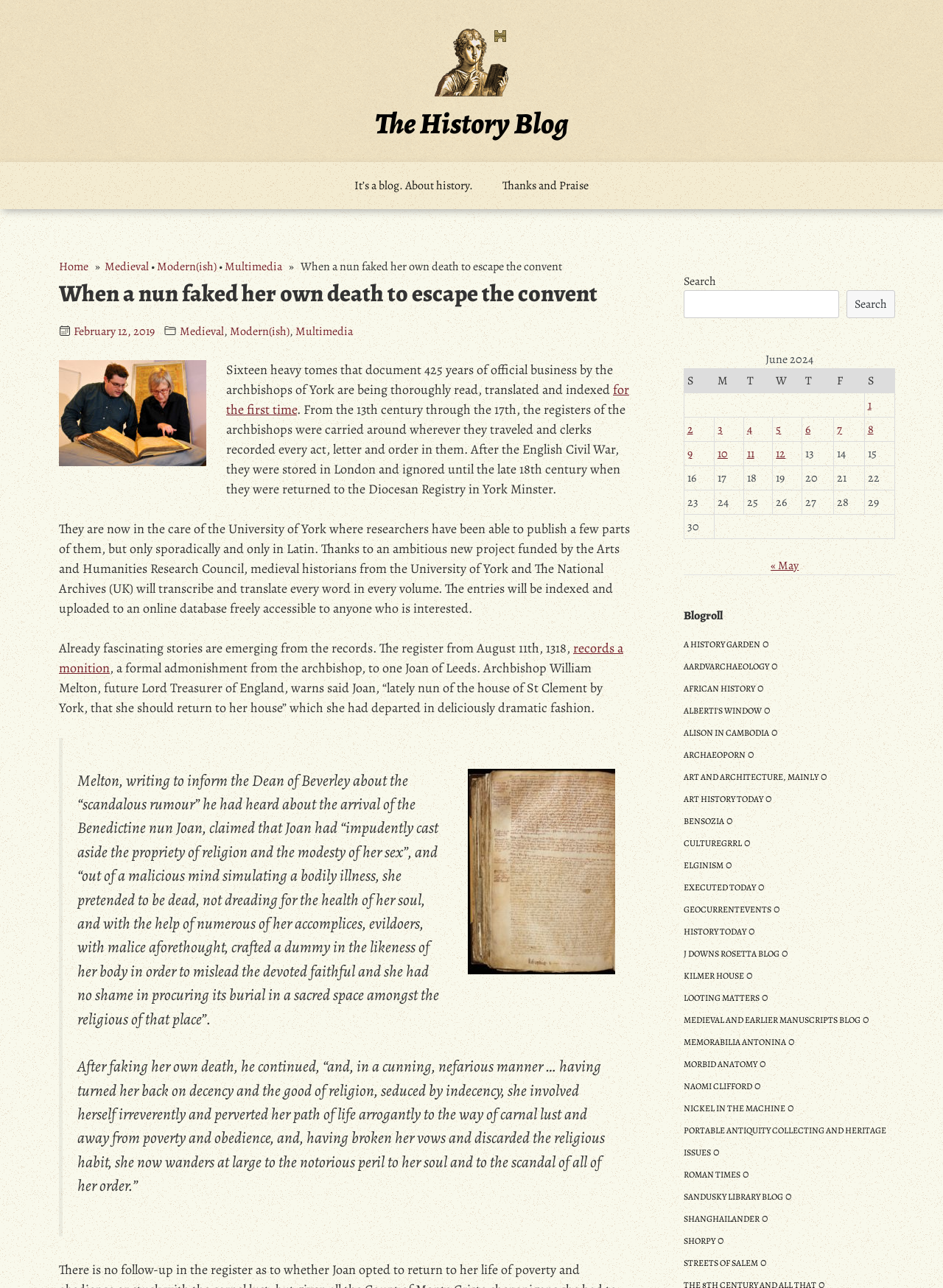Locate the UI element that matches the description It’s a blog. About history. in the webpage screenshot. Return the bounding box coordinates in the format (top-left x, top-left y, bottom-right x, bottom-right y), with values ranging from 0 to 1.

[0.36, 0.126, 0.517, 0.162]